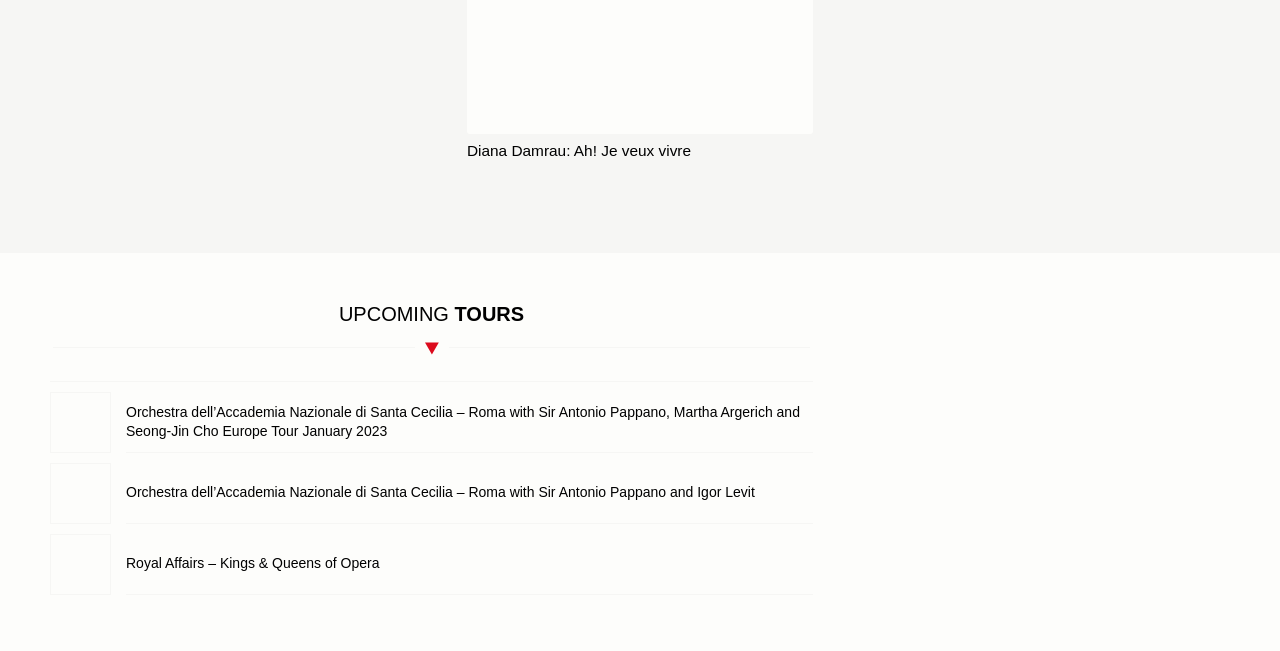How many links are there to specific tours?
Please elaborate on the answer to the question with detailed information.

I counted the number of link elements that point to specific tours, which are three in total, one for each of the upcoming tours listed.